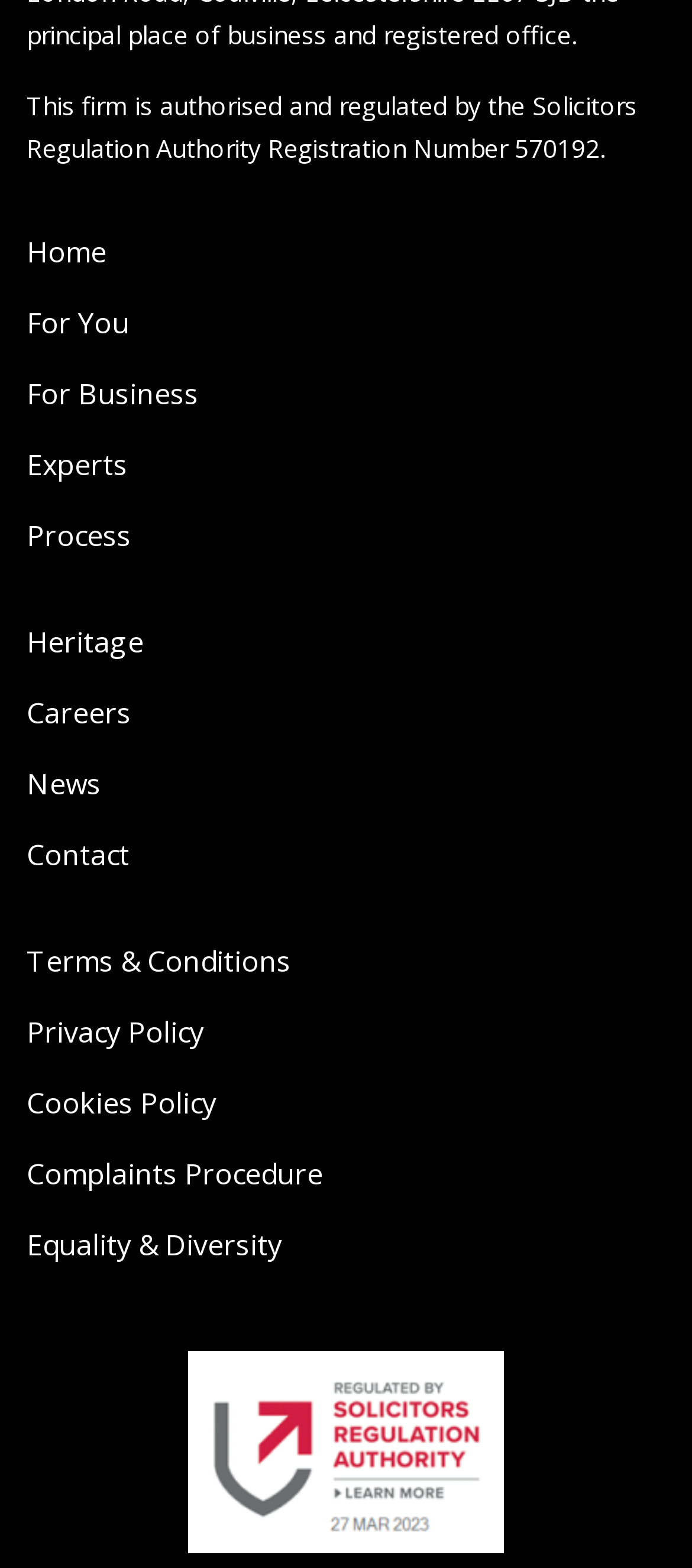Select the bounding box coordinates of the element I need to click to carry out the following instruction: "read news".

[0.038, 0.477, 0.962, 0.522]